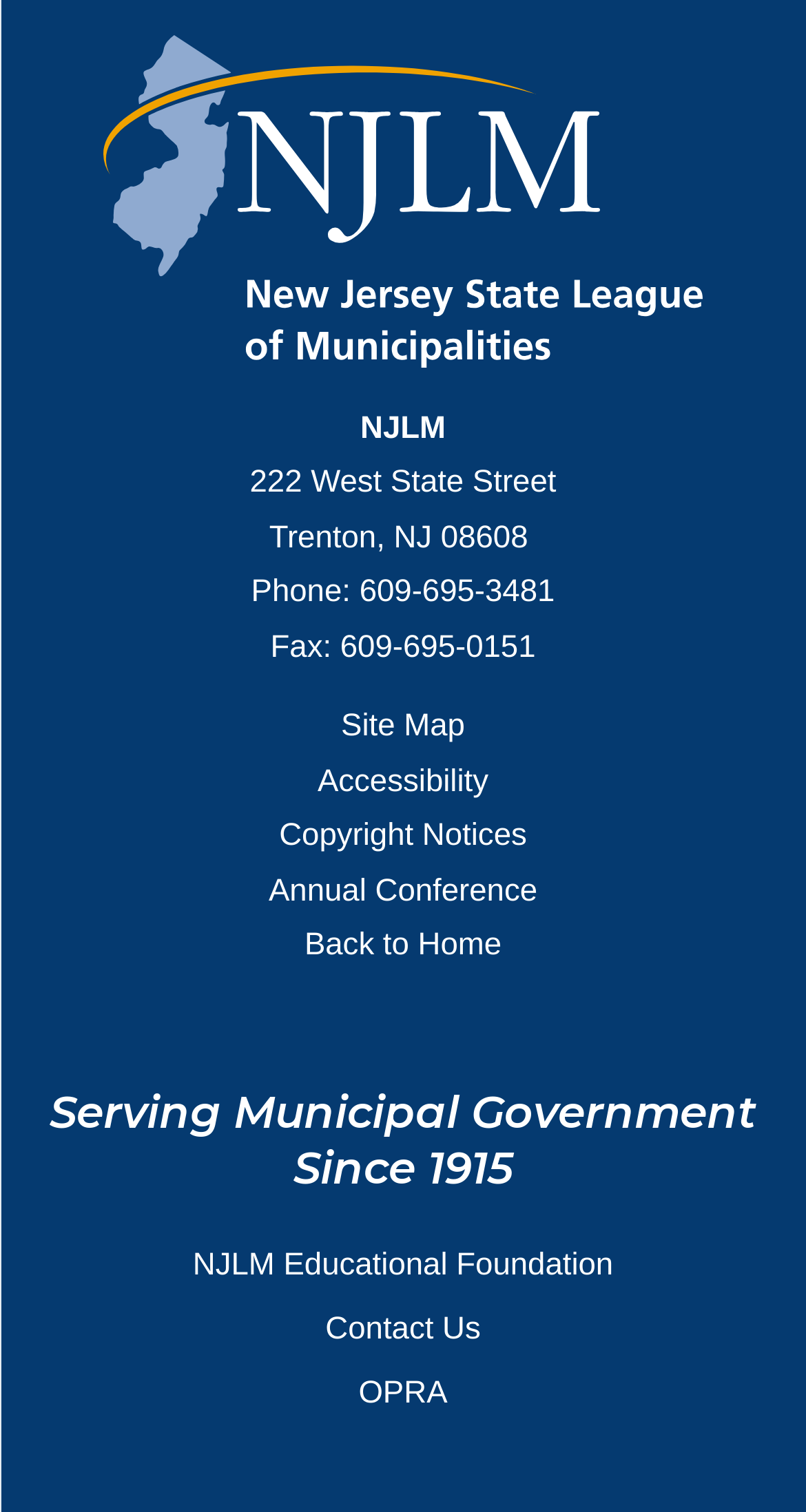Please identify the bounding box coordinates of the element I should click to complete this instruction: 'view site map'. The coordinates should be given as four float numbers between 0 and 1, like this: [left, top, right, bottom].

[0.423, 0.469, 0.577, 0.492]